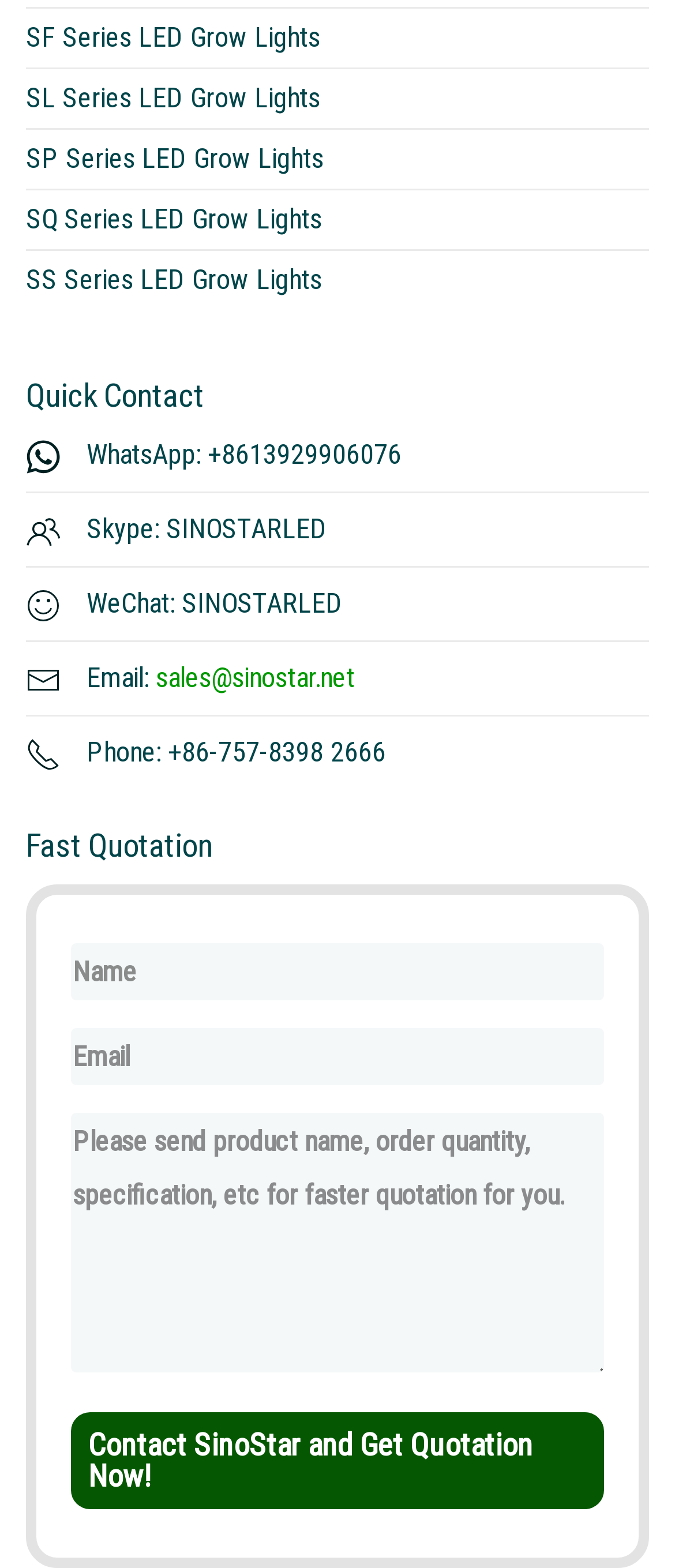What is the phone number for contact?
Please elaborate on the answer to the question with detailed information.

The phone number for contact is mentioned in the Quick Contact section, which is located below the series of LED grow lights and above the image icons.